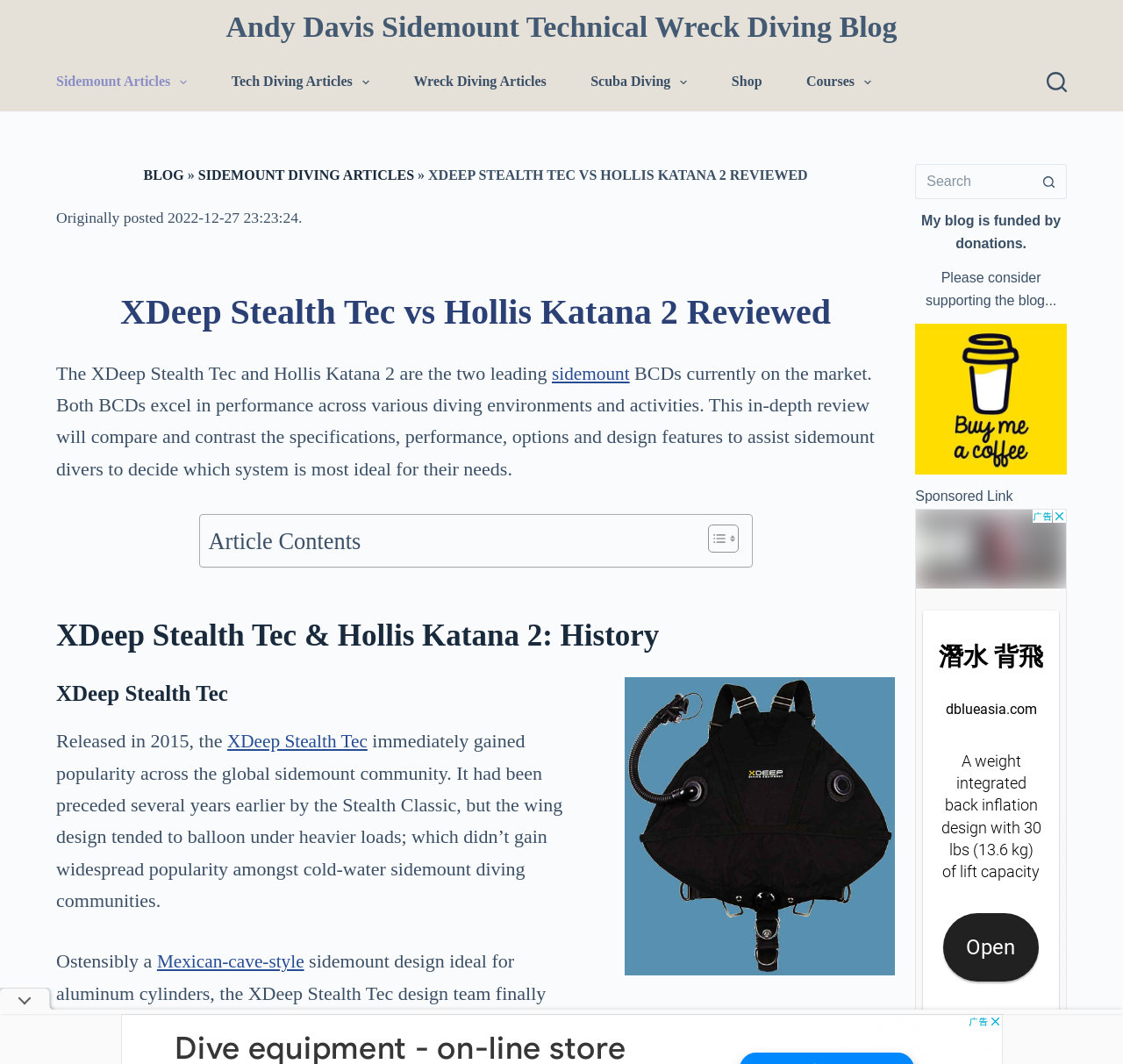Identify the bounding box coordinates for the element you need to click to achieve the following task: "Read the 'XDeep Stealth Tec vs Hollis Katana 2 Reviewed' article". Provide the bounding box coordinates as four float numbers between 0 and 1, in the form [left, top, right, bottom].

[0.05, 0.268, 0.797, 0.318]